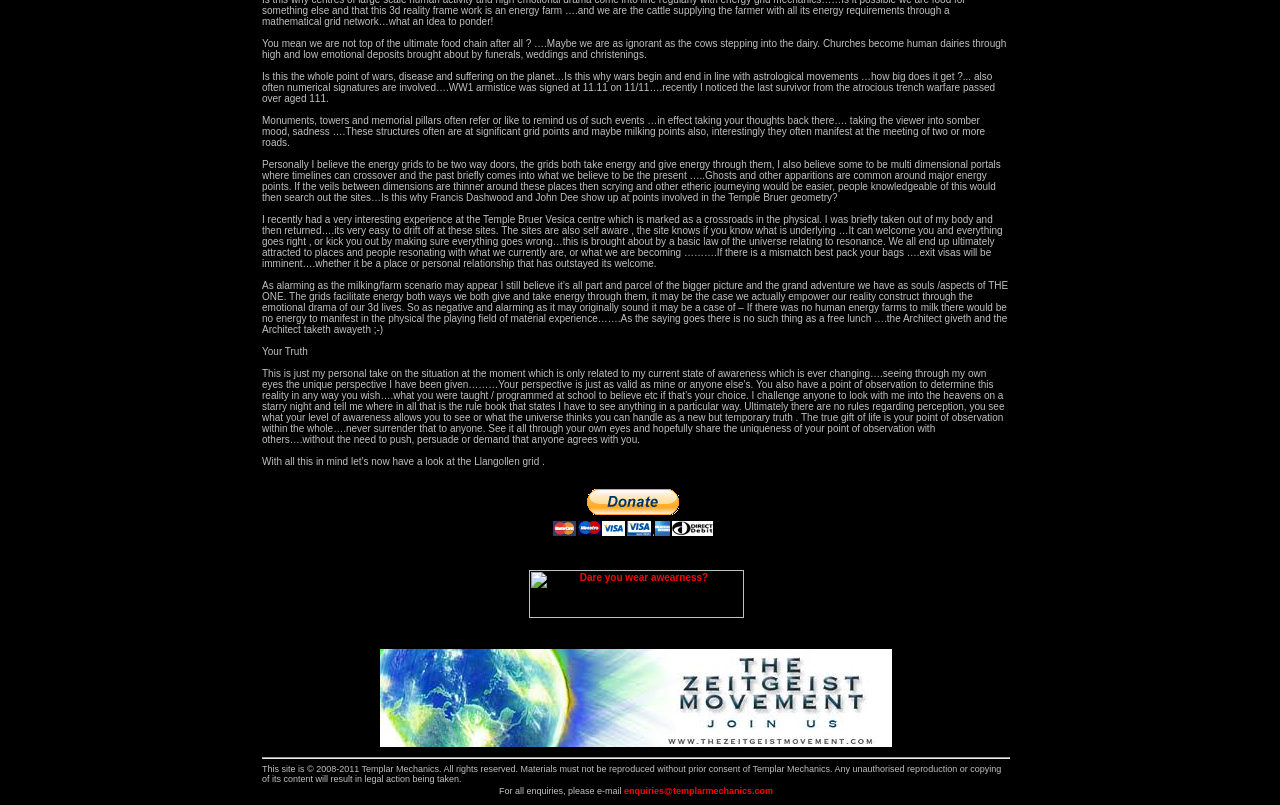What is the purpose of monuments and memorial pillars?
From the details in the image, answer the question comprehensively.

According to the text, monuments, towers, and memorial pillars often refer or remind us of significant events, taking our thoughts back to those events and evoking emotions such as sadness and somberness.